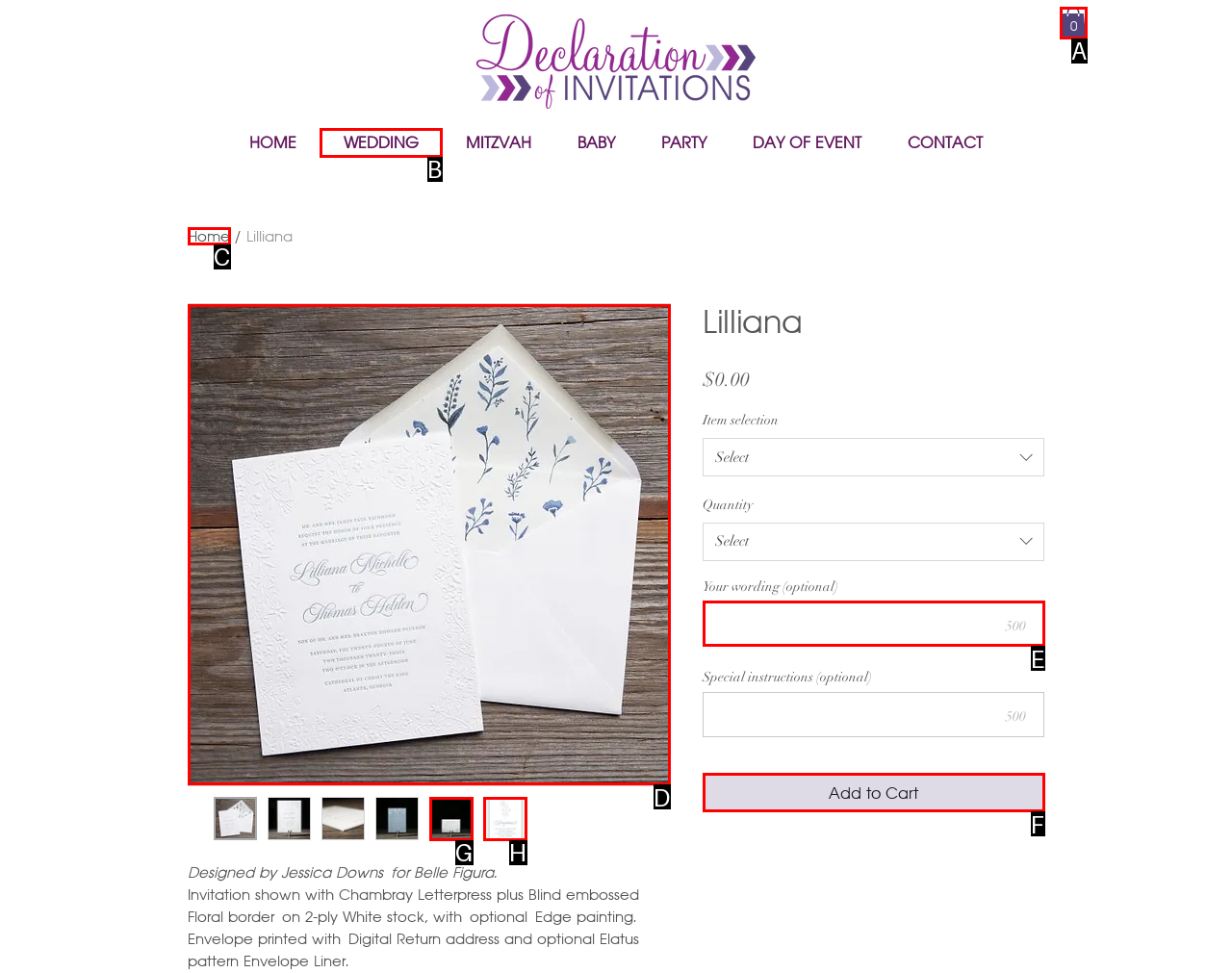Which HTML element should be clicked to perform the following task: View the 'Lilliana' invitation
Reply with the letter of the appropriate option.

D